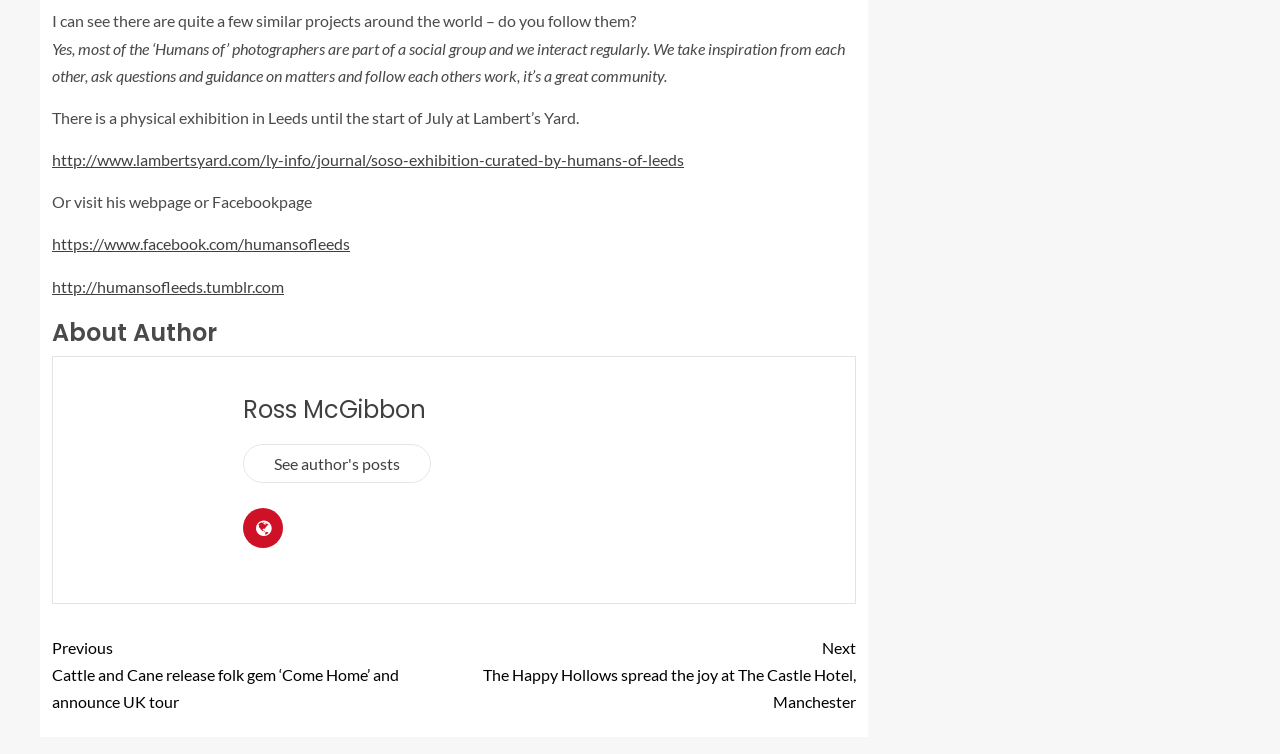Give a concise answer using one word or a phrase to the following question:
Where is the physical exhibition located?

Leeds